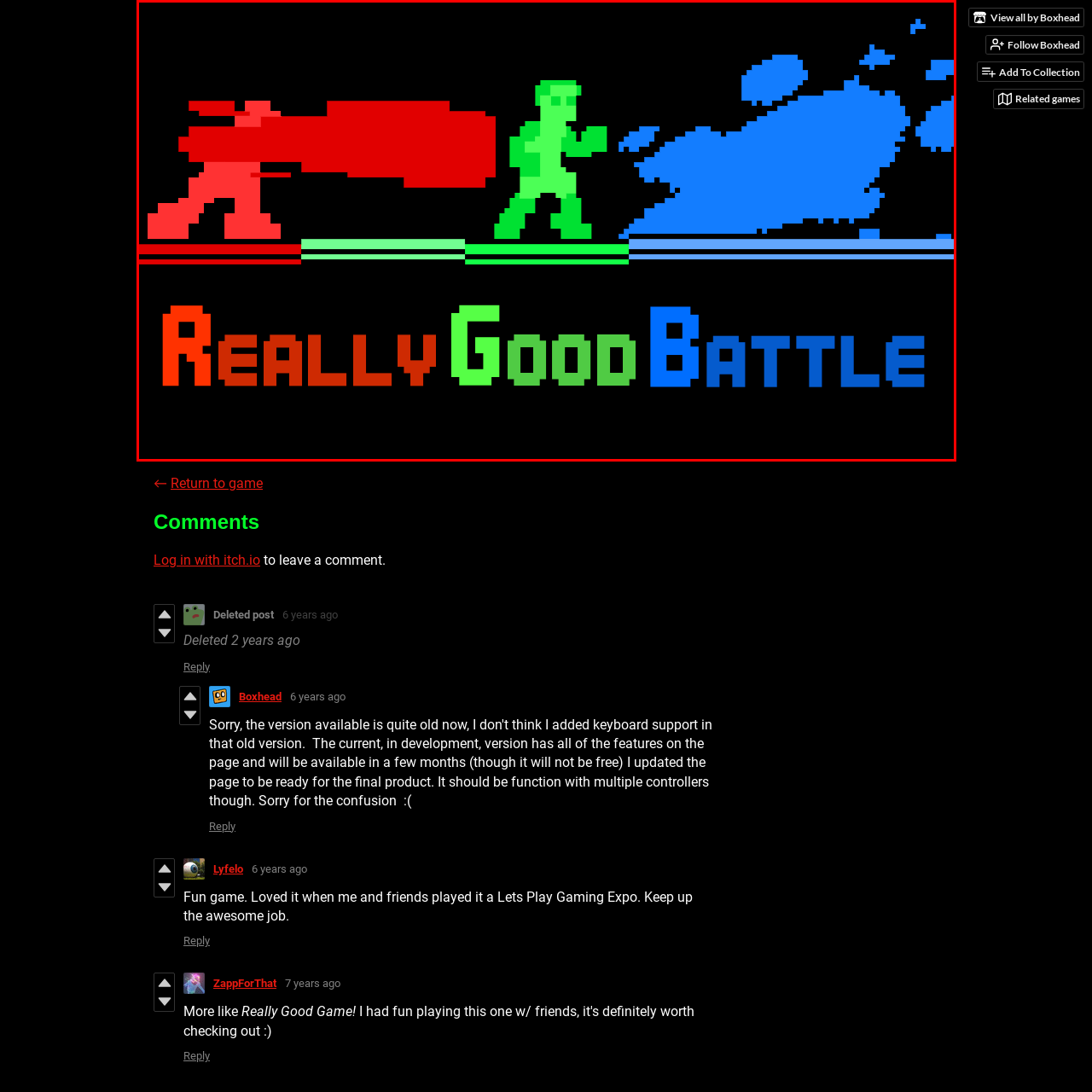What color is the text 'Battle' in? Check the image surrounded by the red bounding box and reply with a single word or a short phrase.

Blue